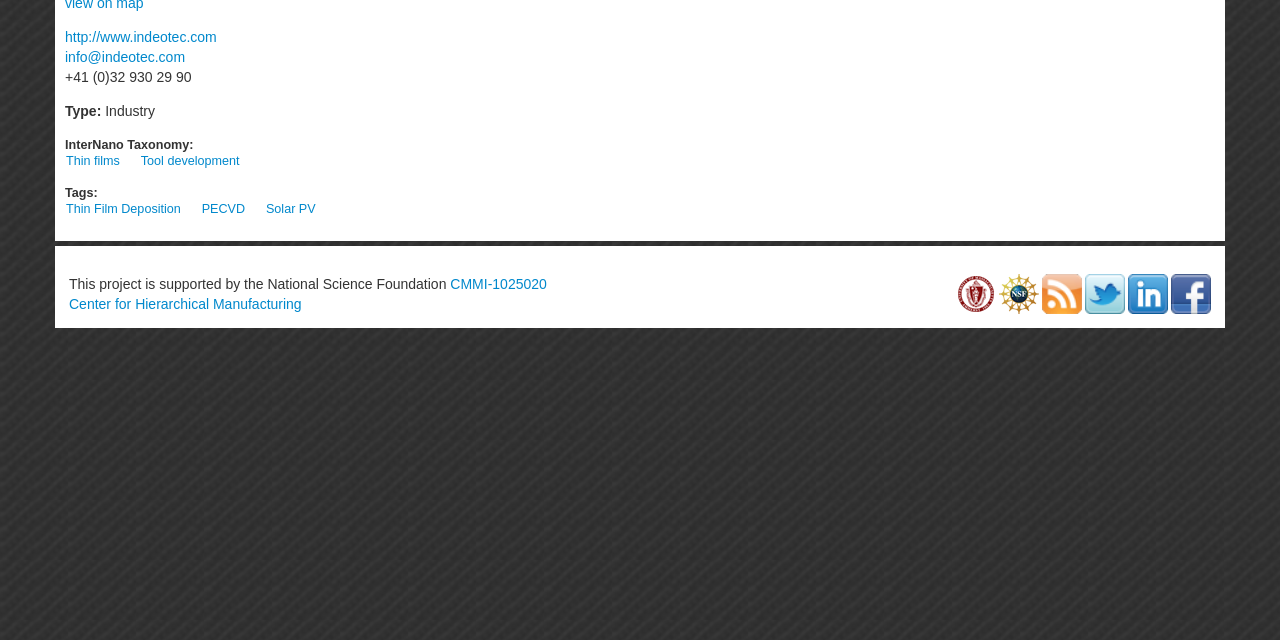Bounding box coordinates are to be given in the format (top-left x, top-left y, bottom-right x, bottom-right y). All values must be floating point numbers between 0 and 1. Provide the bounding box coordinate for the UI element described as: Center for Hierarchical Manufacturing

[0.054, 0.462, 0.236, 0.487]